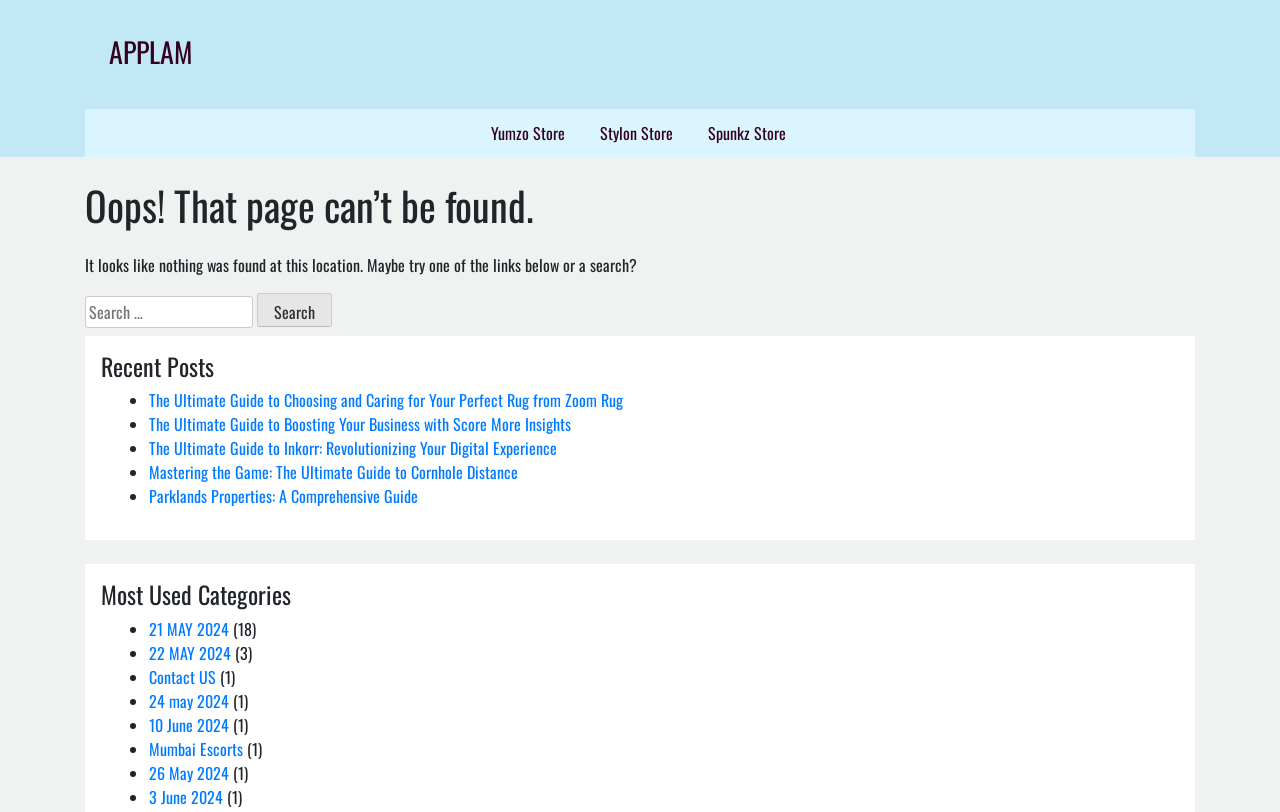Bounding box coordinates are specified in the format (top-left x, top-left y, bottom-right x, bottom-right y). All values are floating point numbers bounded between 0 and 1. Please provide the bounding box coordinate of the region this sentence describes: Parklands Properties: A Comprehensive Guide

[0.116, 0.597, 0.327, 0.626]